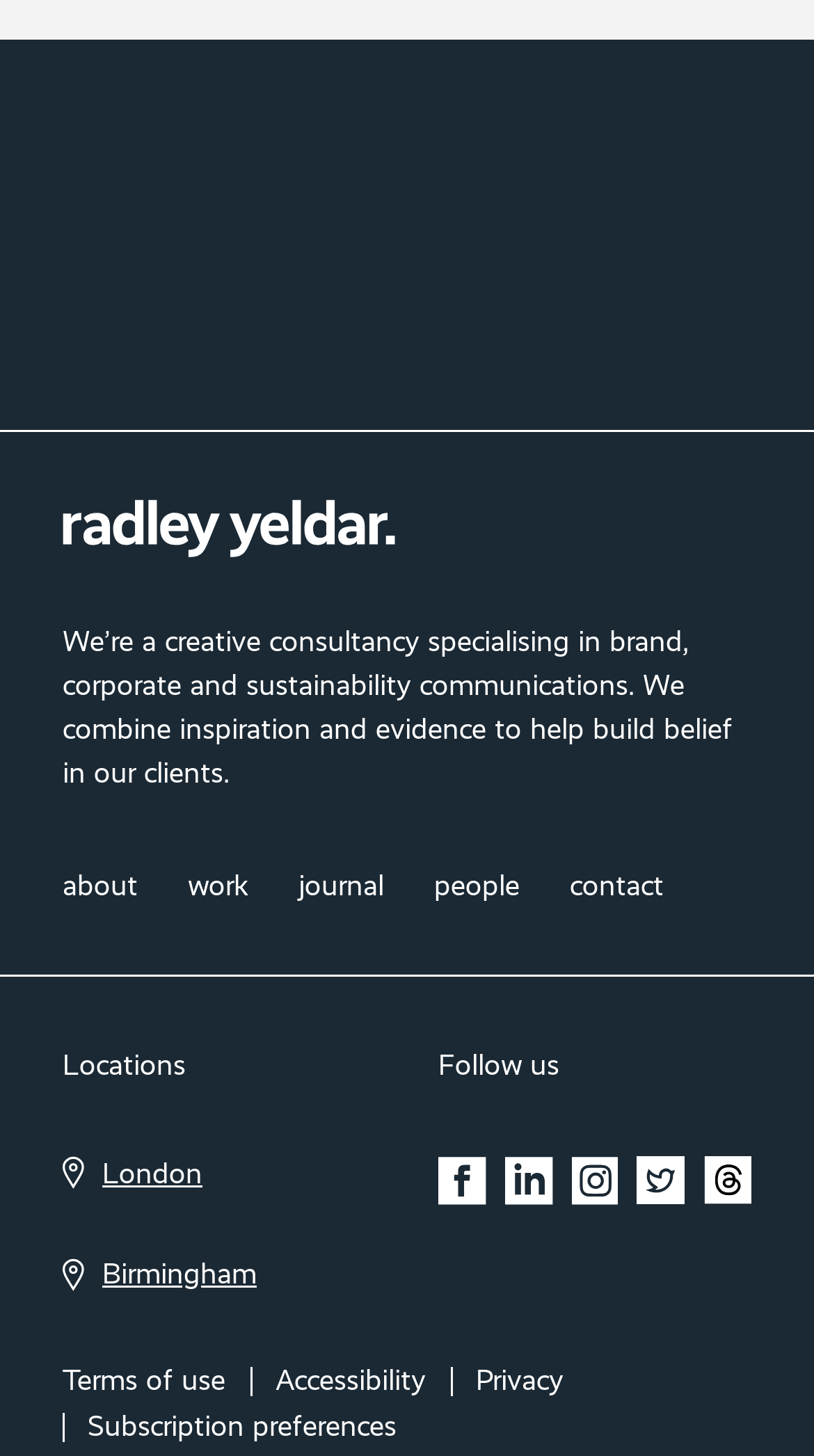What is the company's specialization?
Answer the question with a detailed and thorough explanation.

The company's specialization can be determined by reading the StaticText element with ID 332, which states 'We’re a creative consultancy specialising in brand, corporate and sustainability communications.'